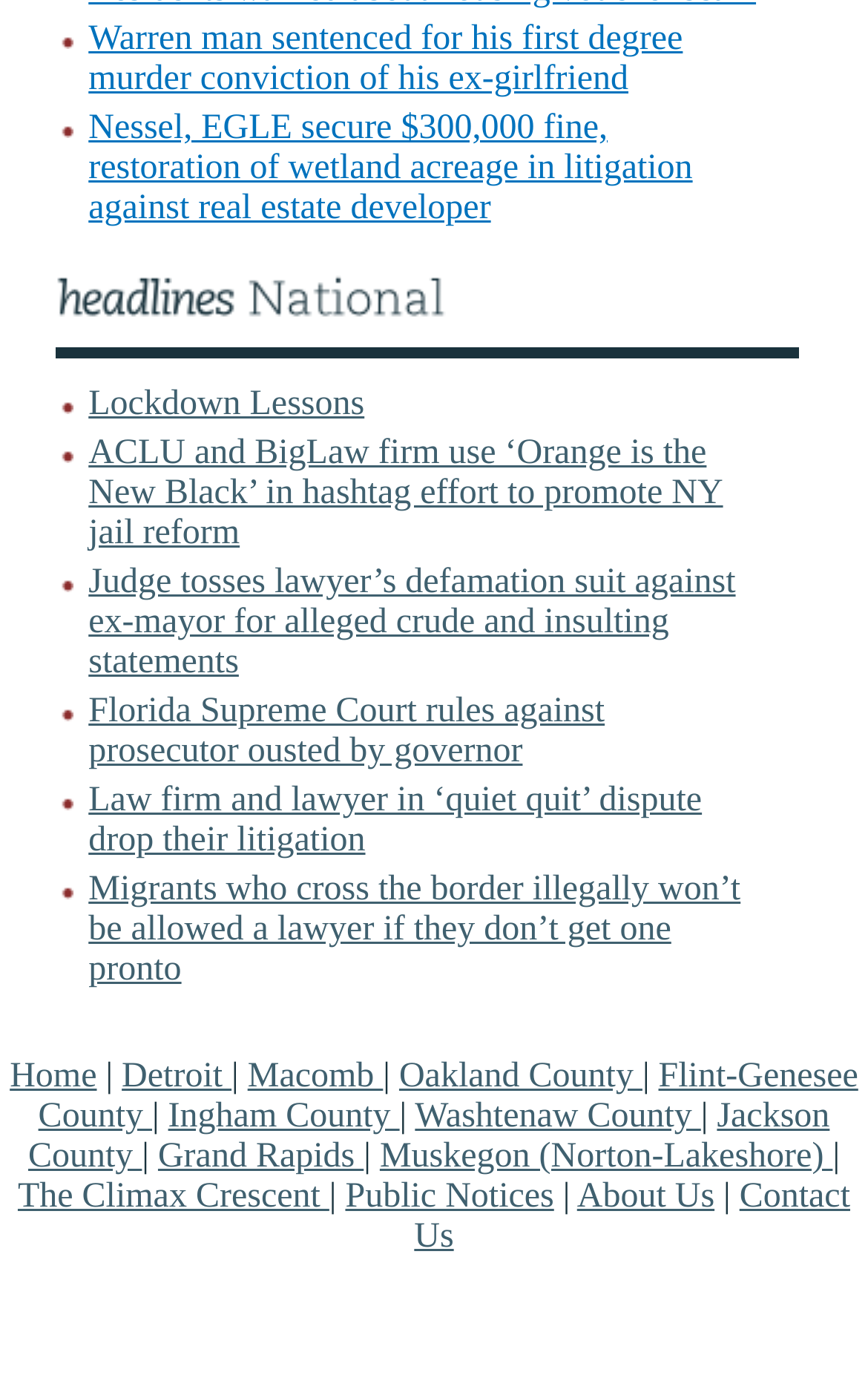Please pinpoint the bounding box coordinates for the region I should click to adhere to this instruction: "Learn about the ACLU and BigLaw firm's hashtag effort".

[0.102, 0.315, 0.833, 0.401]